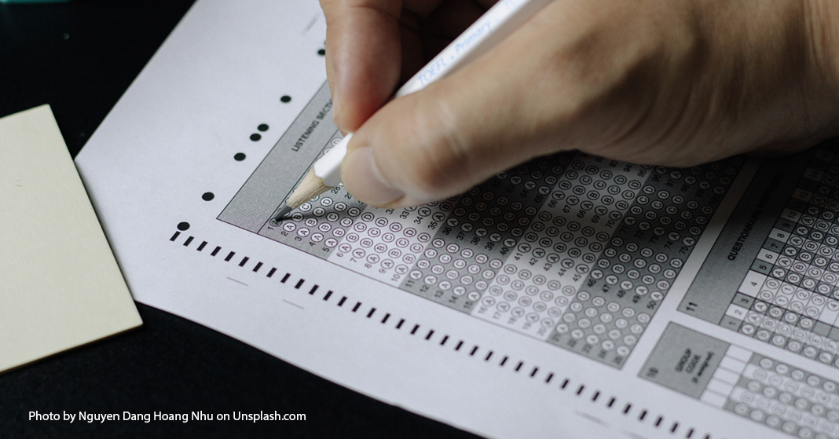What is the purpose of the grid of circles on the sheet?
Look at the image and provide a detailed response to the question.

The sheet is printed with a grid of circles, which users typically darken to indicate their answers. This suggests that the grid of circles is used to record responses to questions or prompts on the test.